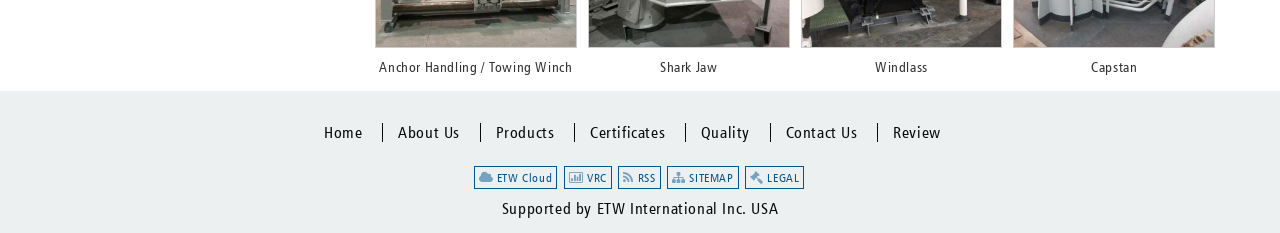Find the bounding box coordinates of the element's region that should be clicked in order to follow the given instruction: "Click on Anchor Handling / Towing Winch". The coordinates should consist of four float numbers between 0 and 1, i.e., [left, top, right, bottom].

[0.293, 0.207, 0.451, 0.37]